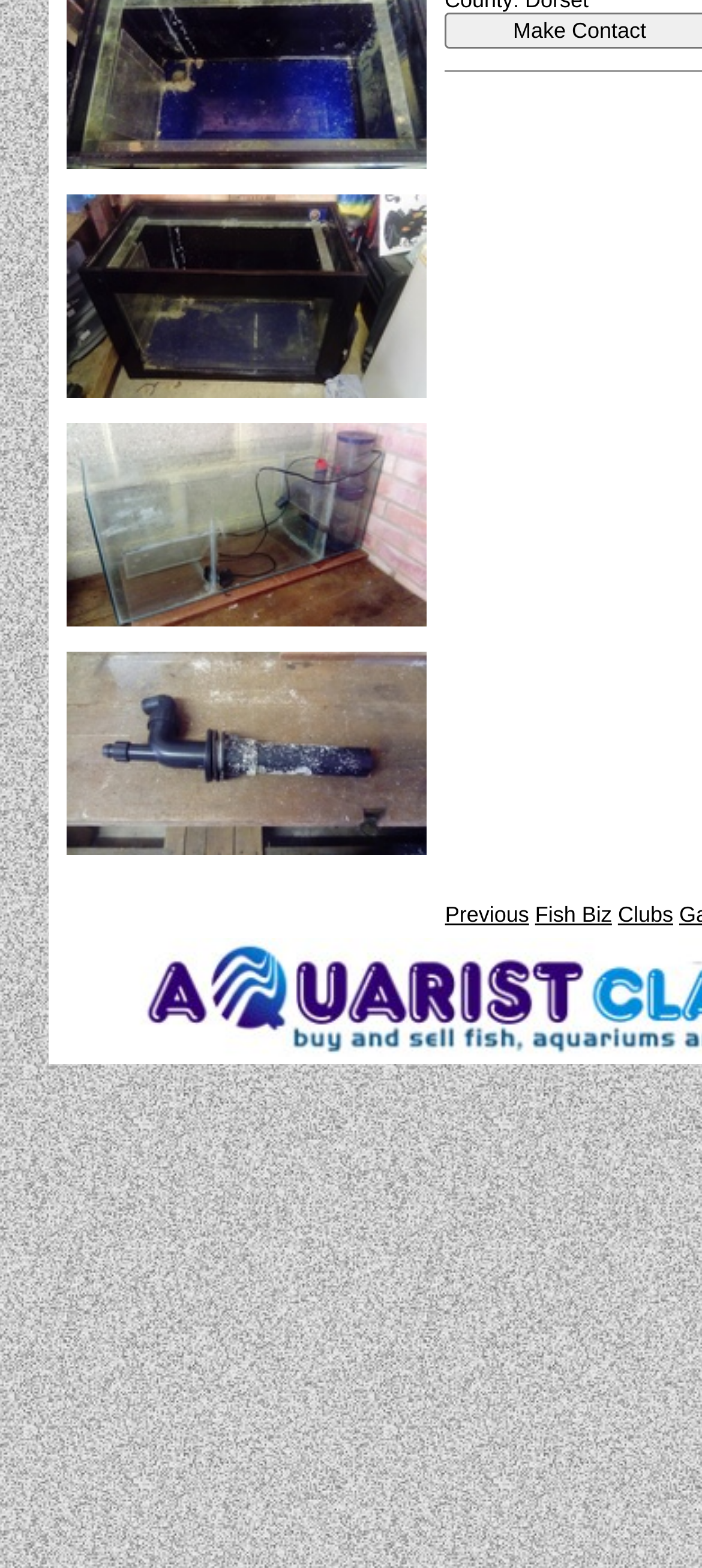What is the purpose of the 'Previous' link?
Please provide a single word or phrase based on the screenshot.

To go to the previous page